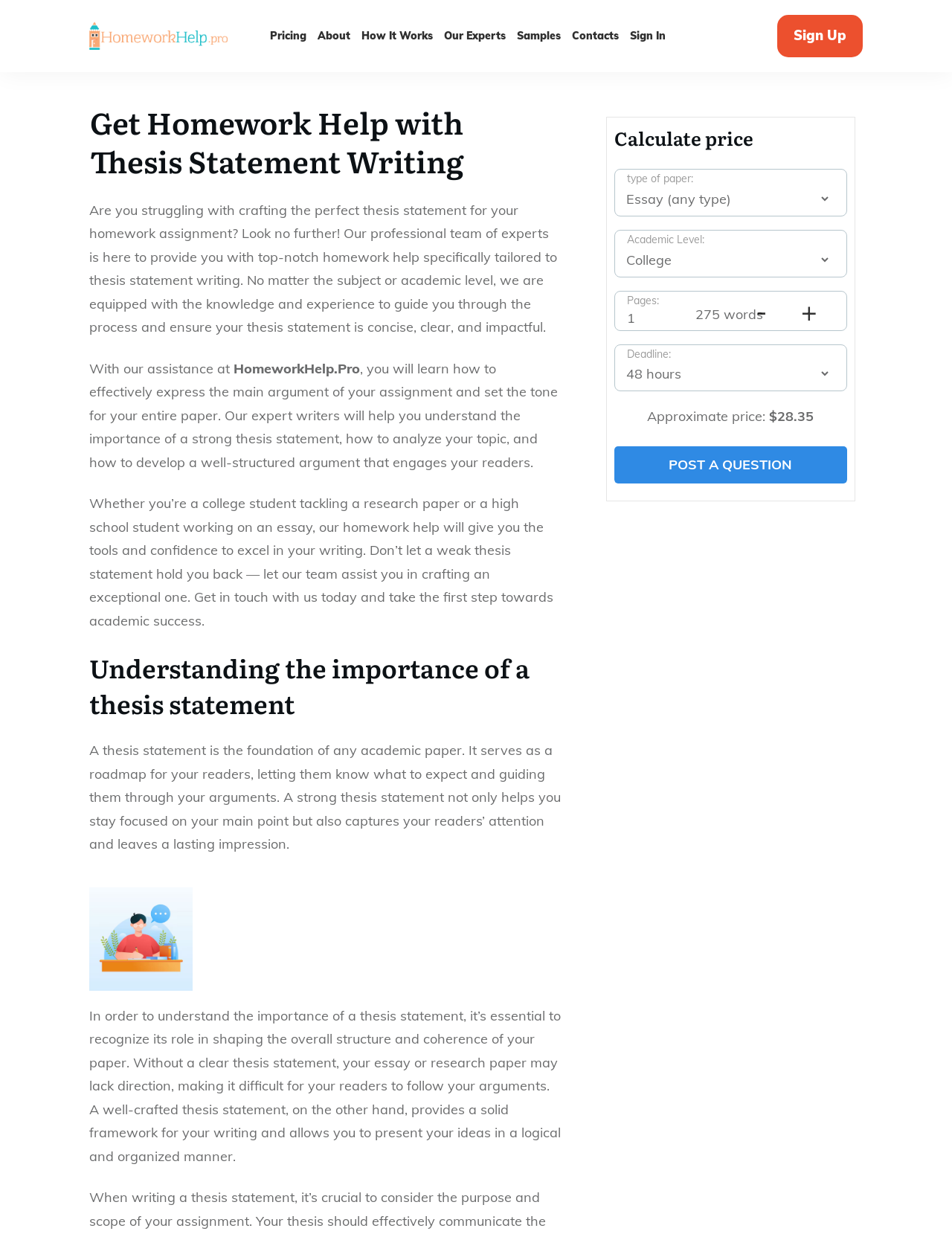Using the webpage screenshot and the element description About, determine the bounding box coordinates. Specify the coordinates in the format (top-left x, top-left y, bottom-right x, bottom-right y) with values ranging from 0 to 1.

[0.334, 0.021, 0.368, 0.038]